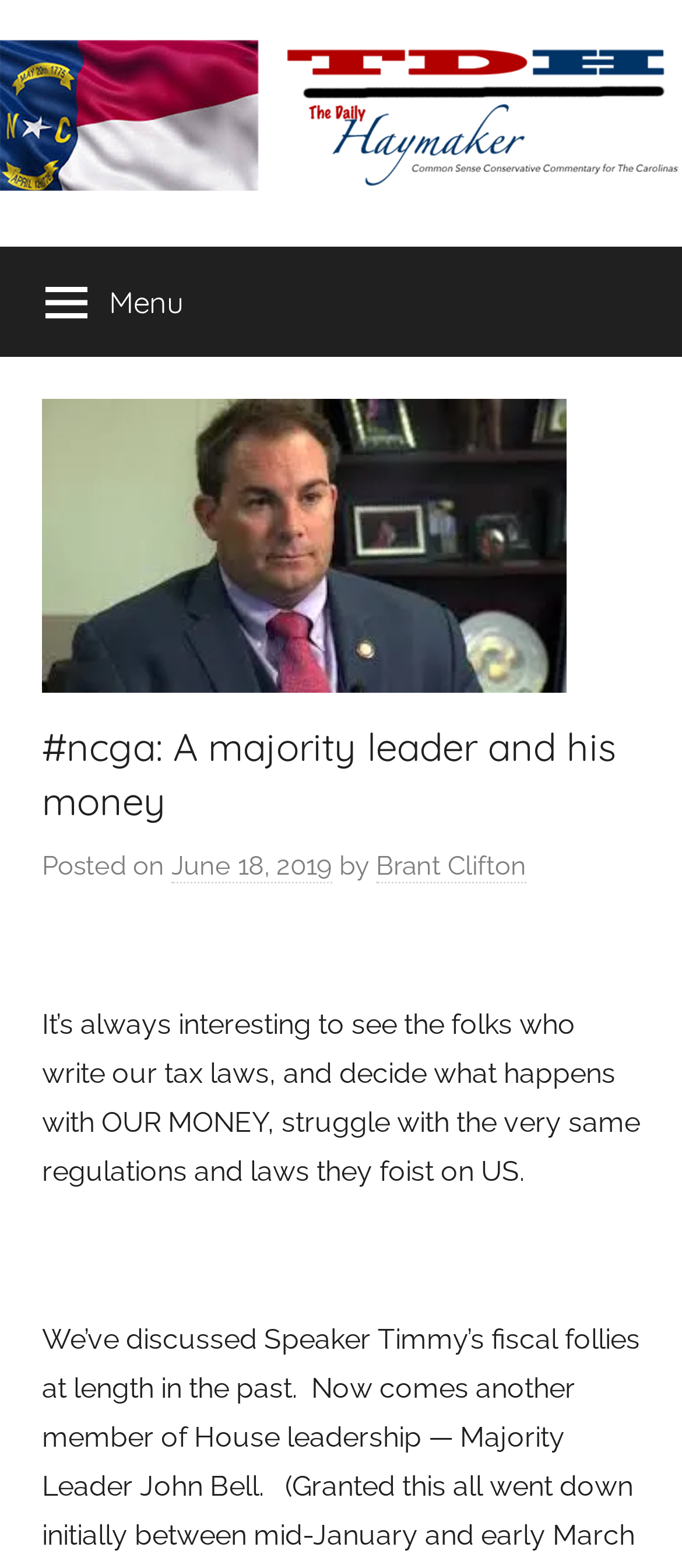What is the name of the website?
Based on the image, please offer an in-depth response to the question.

The name of the website can be determined by looking at the top-most link element with the text 'The Daily Haymaker' and the image element with the same text, which suggests that it is the website's logo and name.